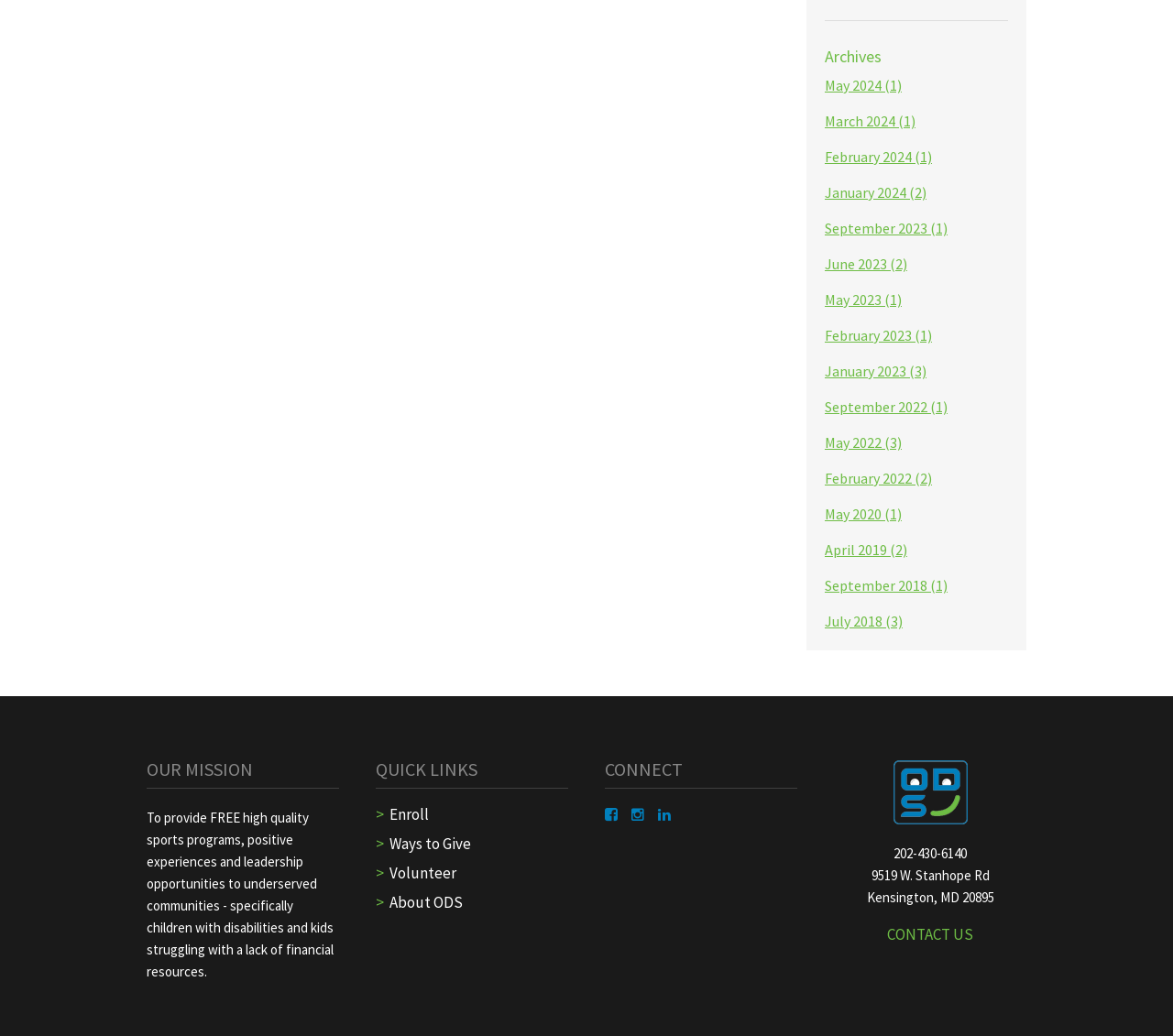What are the quick links provided?
Refer to the screenshot and deliver a thorough answer to the question presented.

The quick links are listed under the 'QUICK LINKS' heading, which includes links to 'Enroll', 'Ways to Give', 'Volunteer', and 'About ODS'.